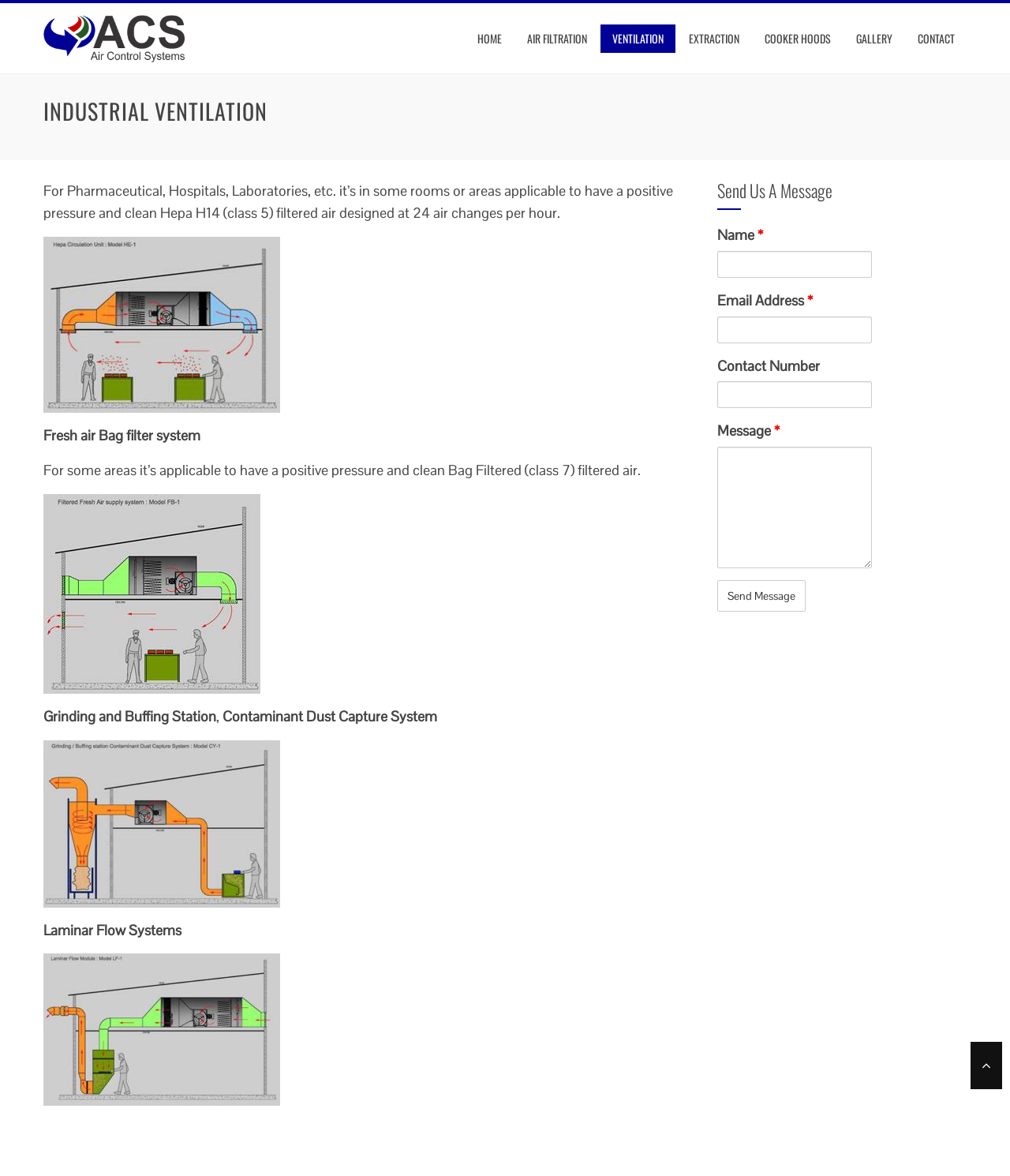What is the function of the Fresh air Bag filter system?
Please respond to the question thoroughly and include all relevant details.

The Fresh air Bag filter system is mentioned as one of the systems provided by the company, and based on the context, it can be inferred that the function of this system is to filter the air and provide clean air, possibly in areas that require positive pressure.